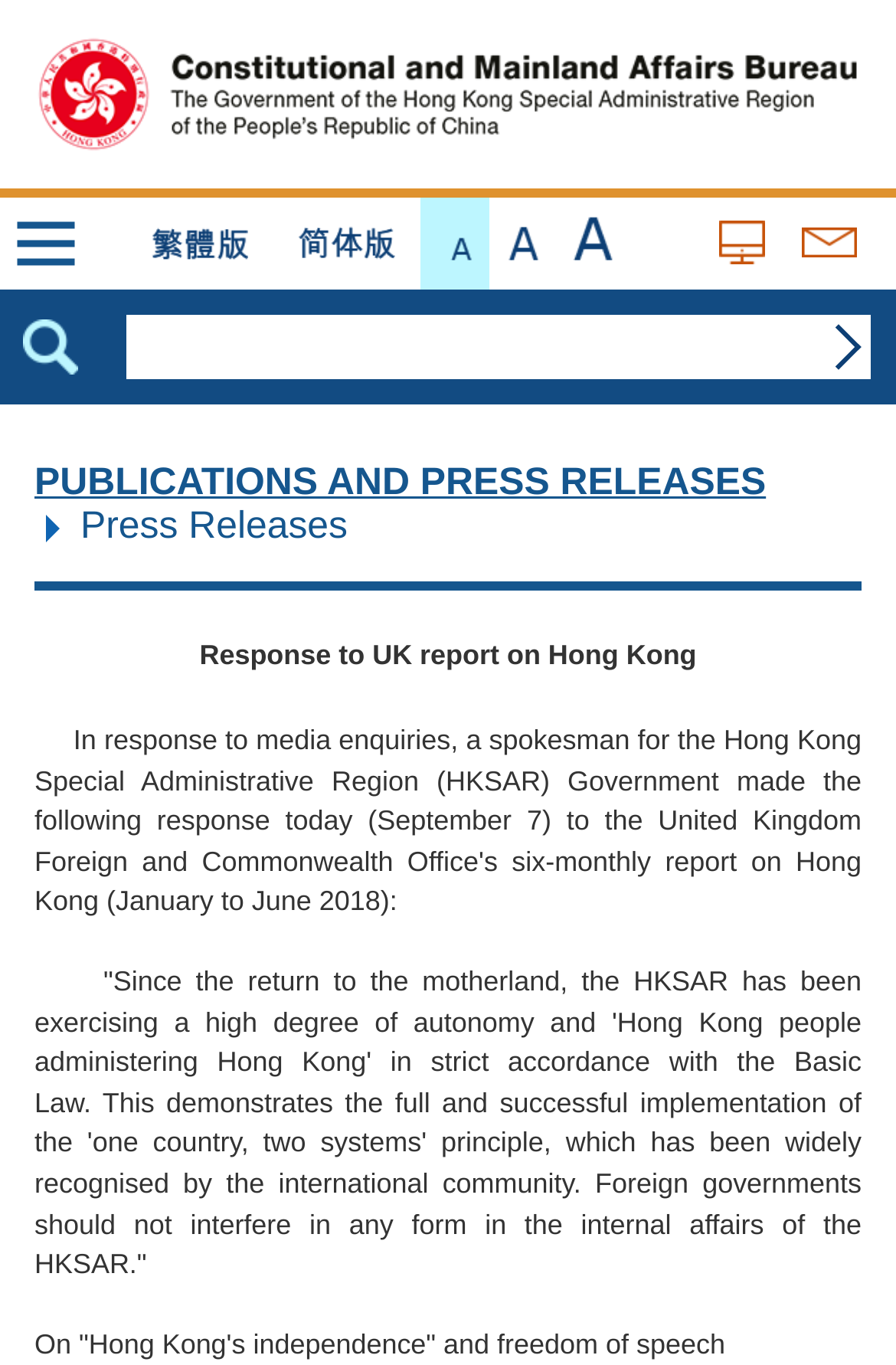Identify the bounding box coordinates of the clickable region required to complete the instruction: "Contact us". The coordinates should be given as four float numbers within the range of 0 and 1, i.e., [left, top, right, bottom].

[0.896, 0.144, 0.957, 0.211]